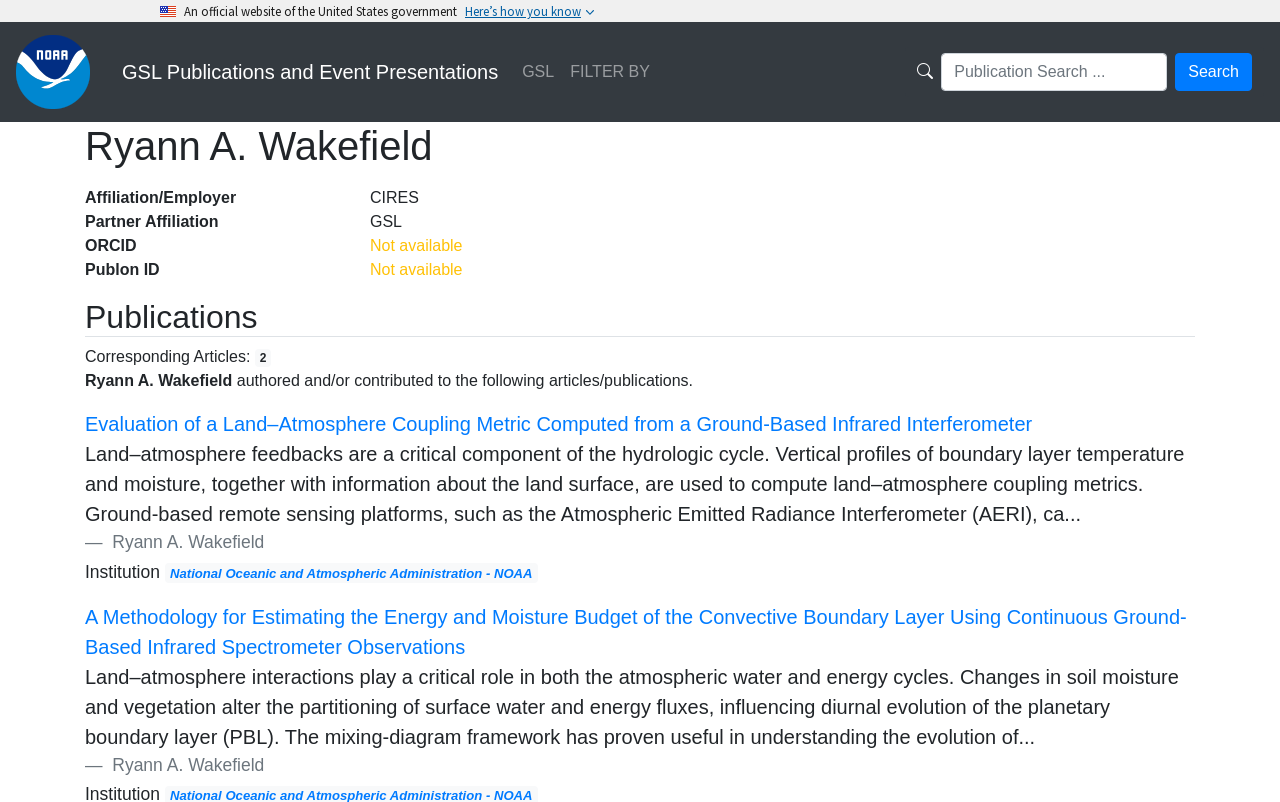Provide the bounding box coordinates for the specified HTML element described in this description: "name="commit" value="Search"". The coordinates should be four float numbers ranging from 0 to 1, in the format [left, top, right, bottom].

[0.918, 0.066, 0.978, 0.114]